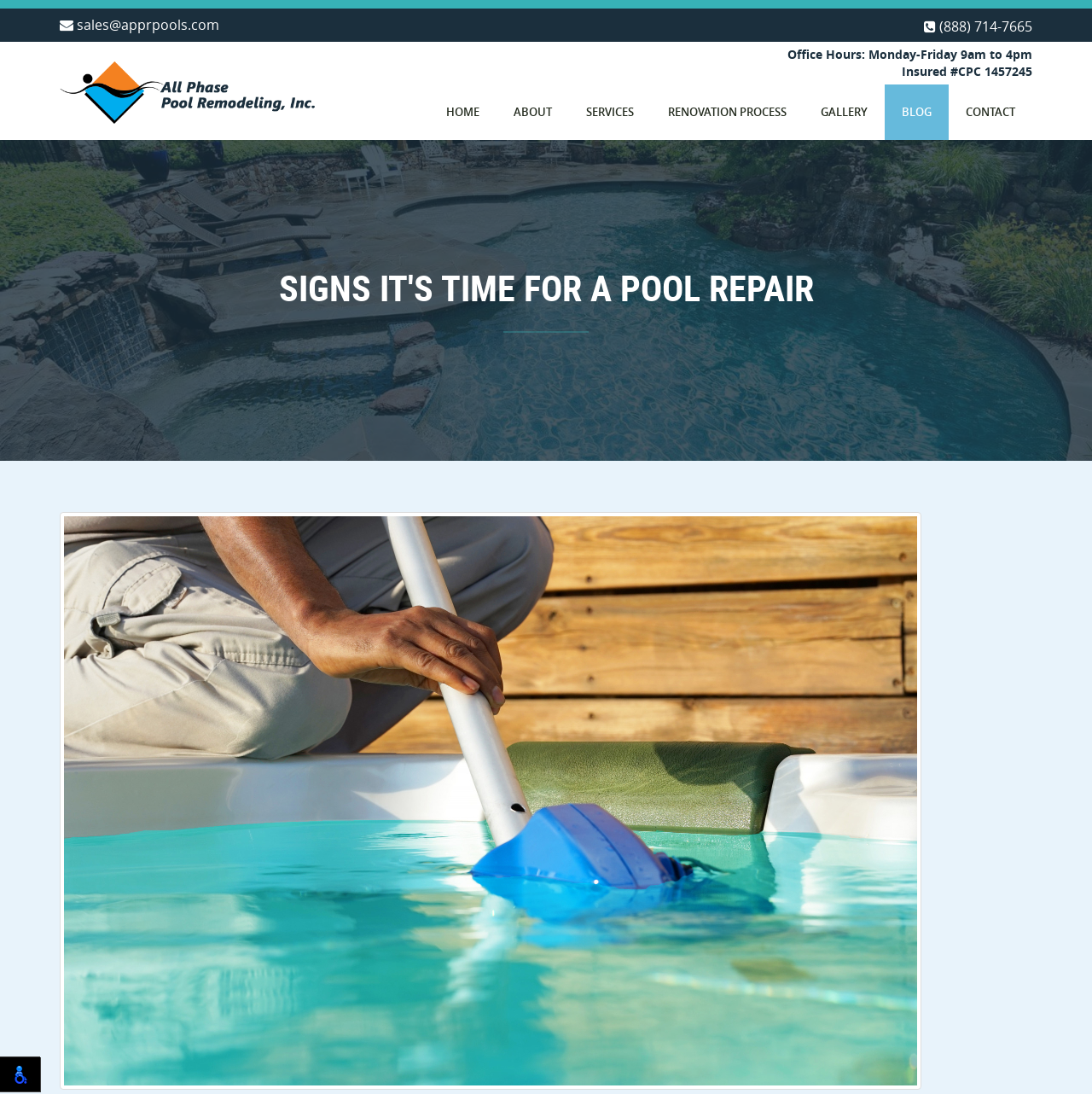Generate a thorough description of the webpage.

The webpage appears to be about pool maintenance and repair services. At the top left, there is a contact email "sales@apprpools.com" and a phone number "(888) 714-7665" at the top right. Below the contact information, there is a company logo and name "All Phase Pool Remodeling, Inc." with an image. 

To the right of the logo, there is a section displaying the office hours and insurance information. 

The main navigation menu is located in the middle of the page, with links to "HOME", "ABOUT", "SERVICES", "RENOVATION PROCESS", "GALLERY", "BLOG", and "CONTACT". 

The main content of the page is headed by a large title "SIGNS IT'S TIME FOR A POOL REPAIR", which is centered on the page. Below the title, there is a large image that takes up most of the page, likely related to pool repair.